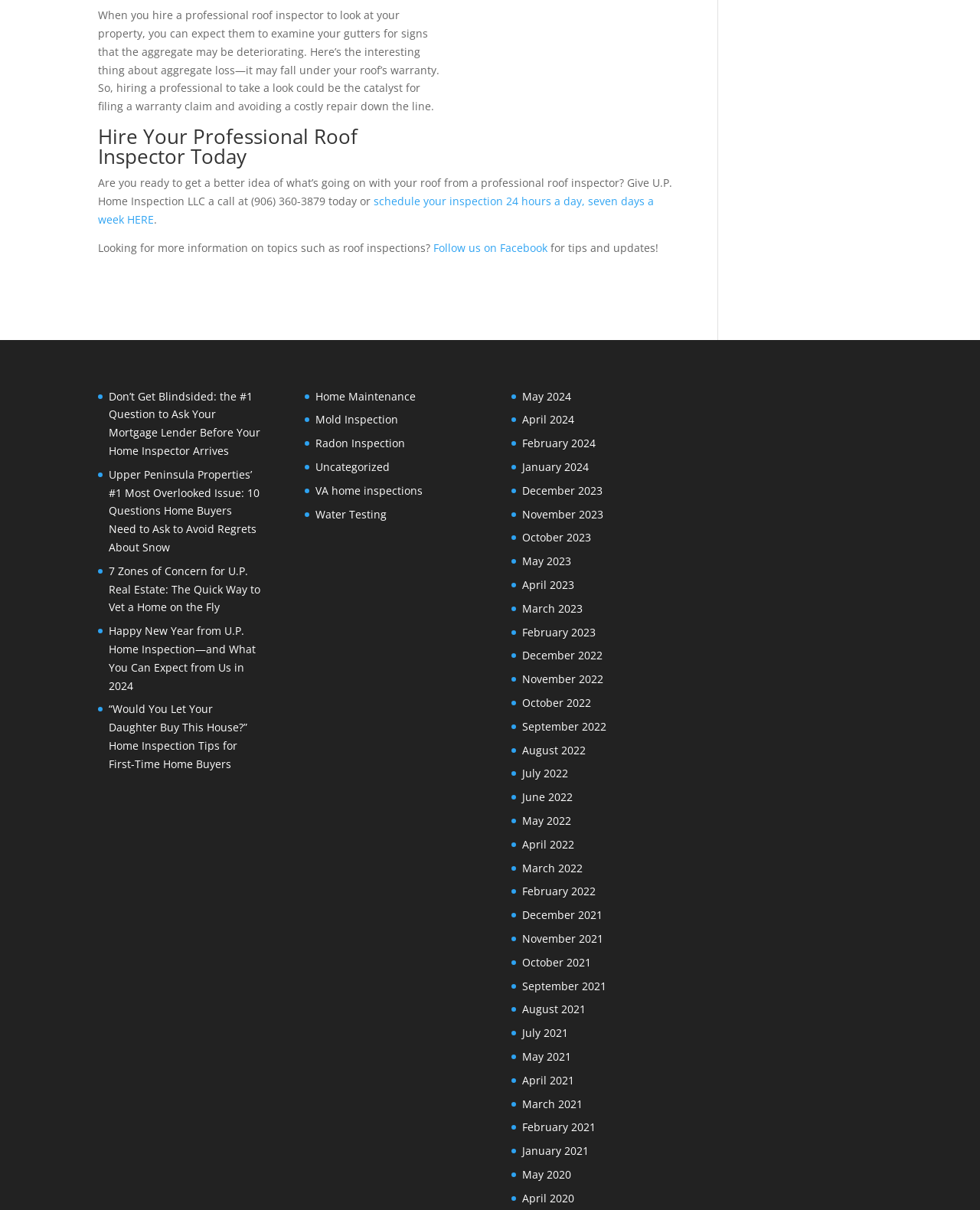Please find the bounding box coordinates of the clickable region needed to complete the following instruction: "Follow us on Facebook". The bounding box coordinates must consist of four float numbers between 0 and 1, i.e., [left, top, right, bottom].

[0.442, 0.199, 0.559, 0.211]